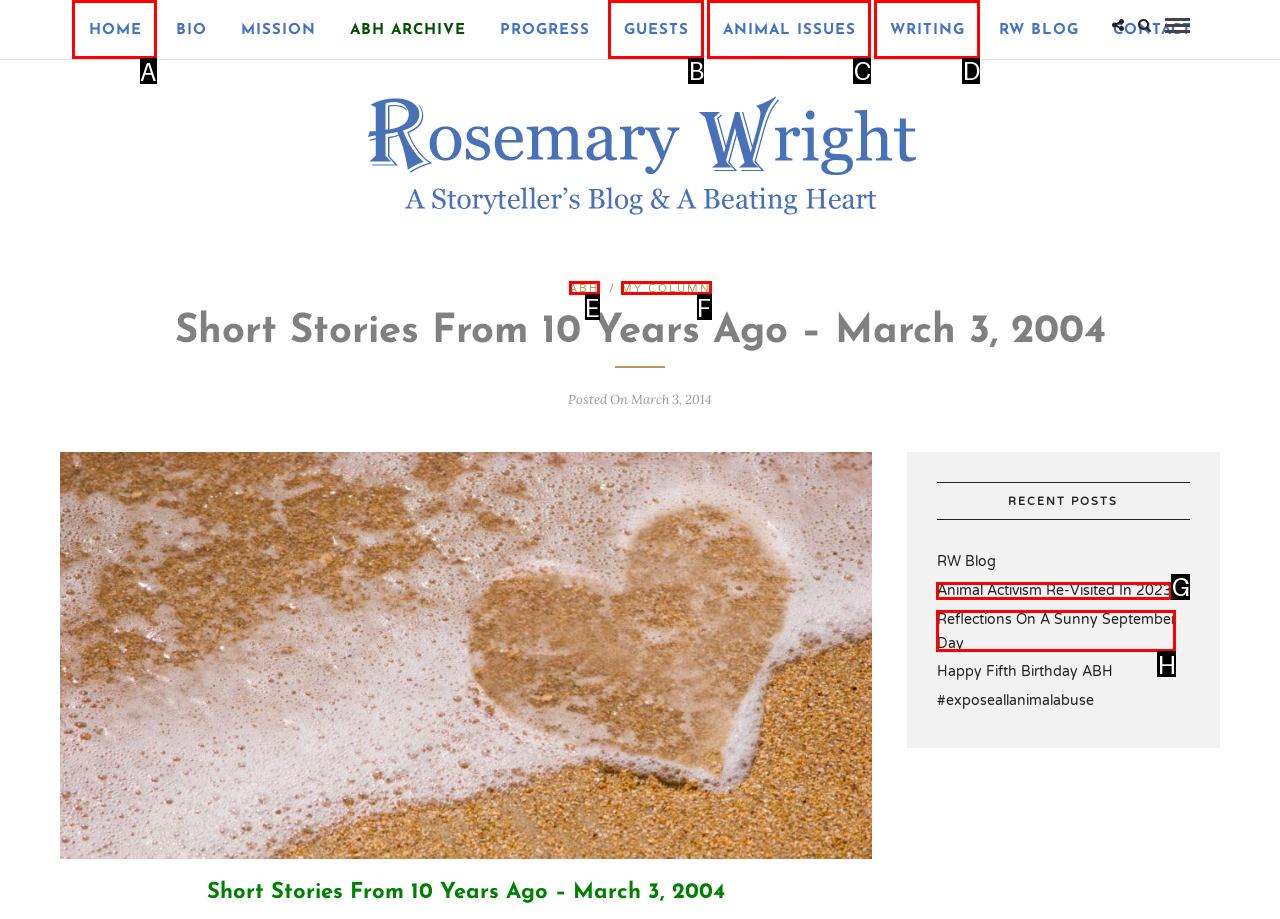What option should you select to complete this task: go to home page? Indicate your answer by providing the letter only.

A